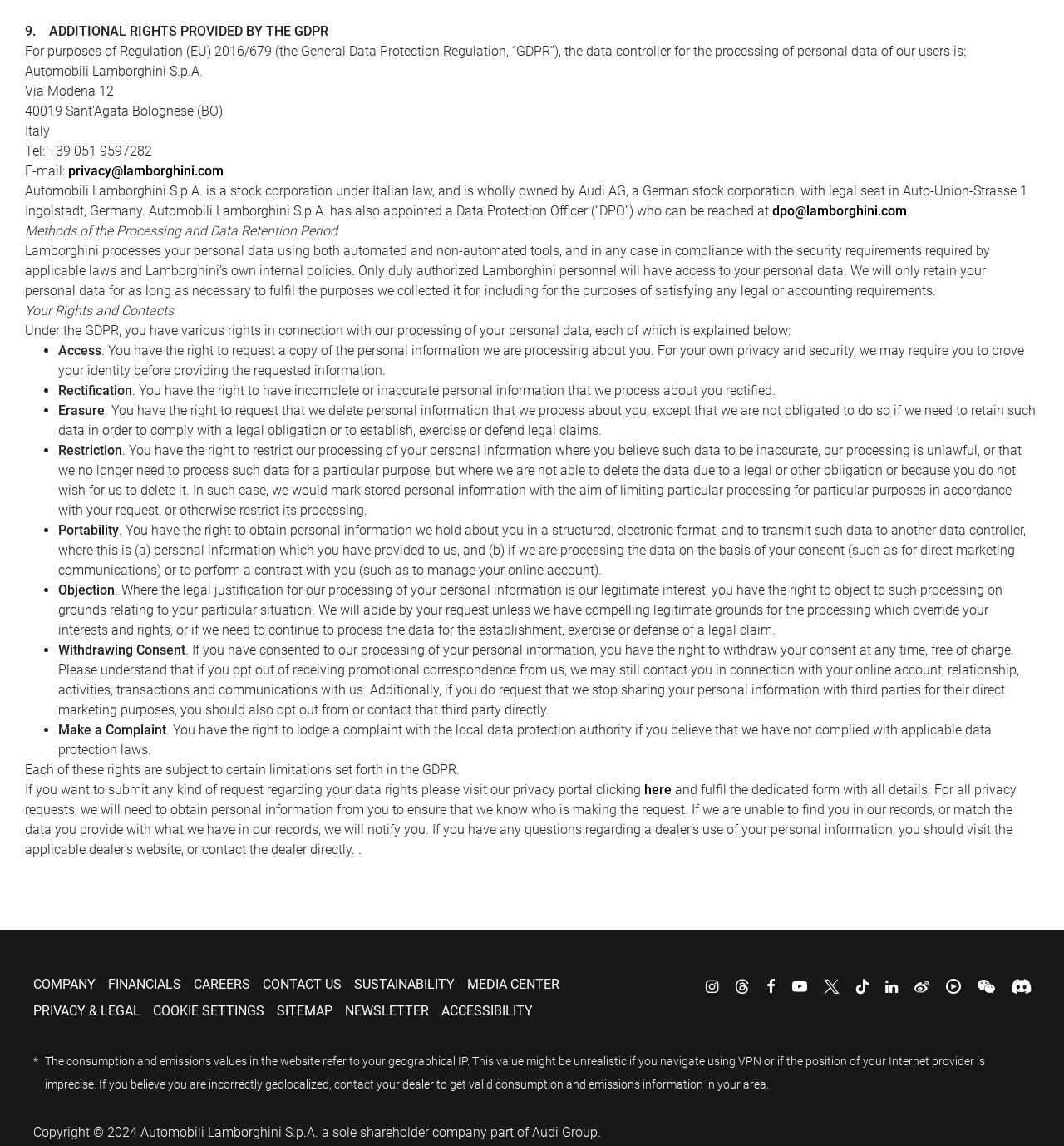What are the rights of individuals under the GDPR?
Examine the image and give a concise answer in one word or a short phrase.

Access, Rectification, Erasure, etc.